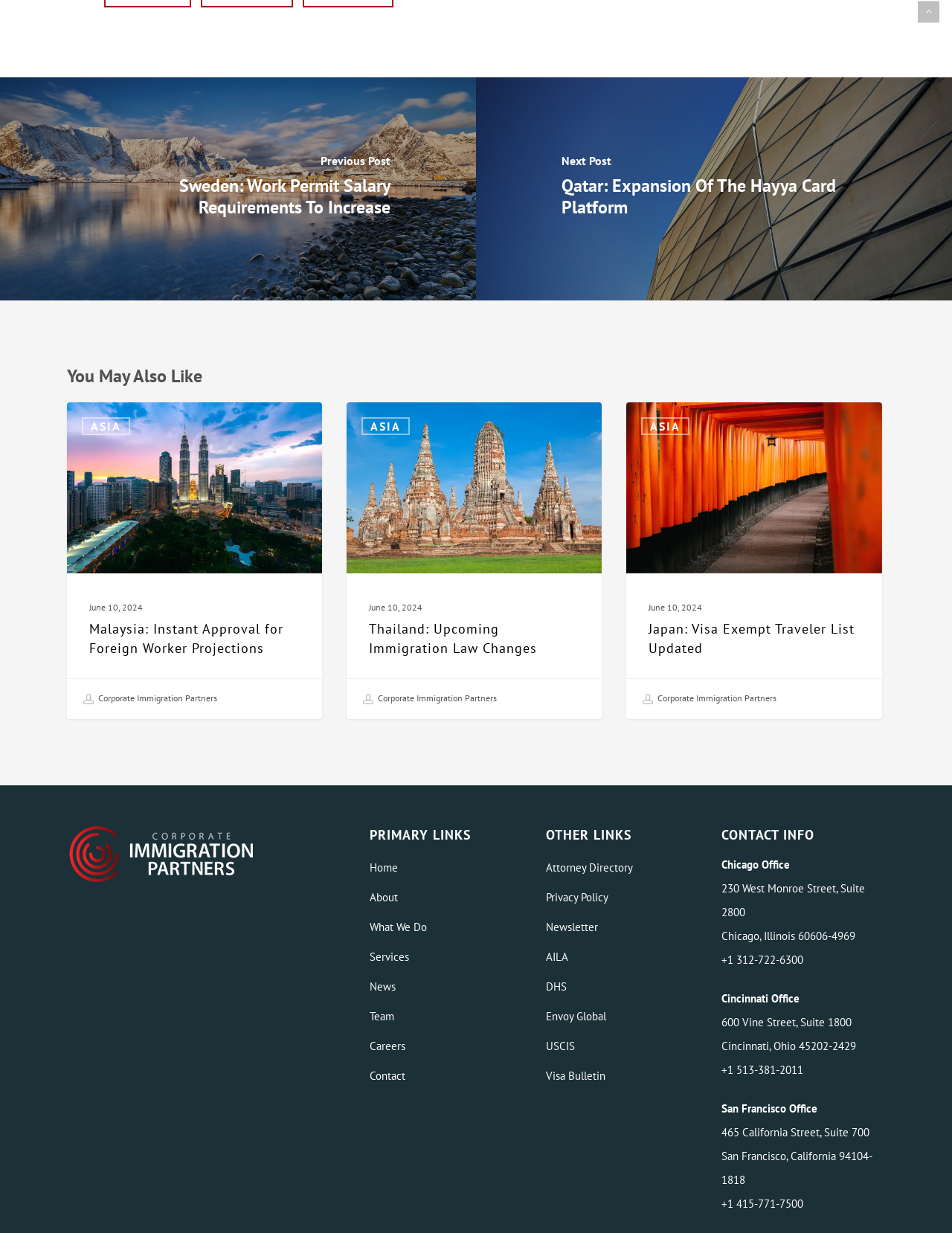Pinpoint the bounding box coordinates of the area that must be clicked to complete this instruction: "Go back to top".

[0.964, 0.001, 0.987, 0.018]